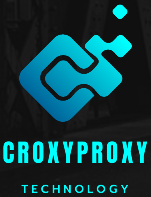What shape is intertwined with the letter 'C' in the logo?
Answer the question based on the image using a single word or a brief phrase.

Geometric shapes